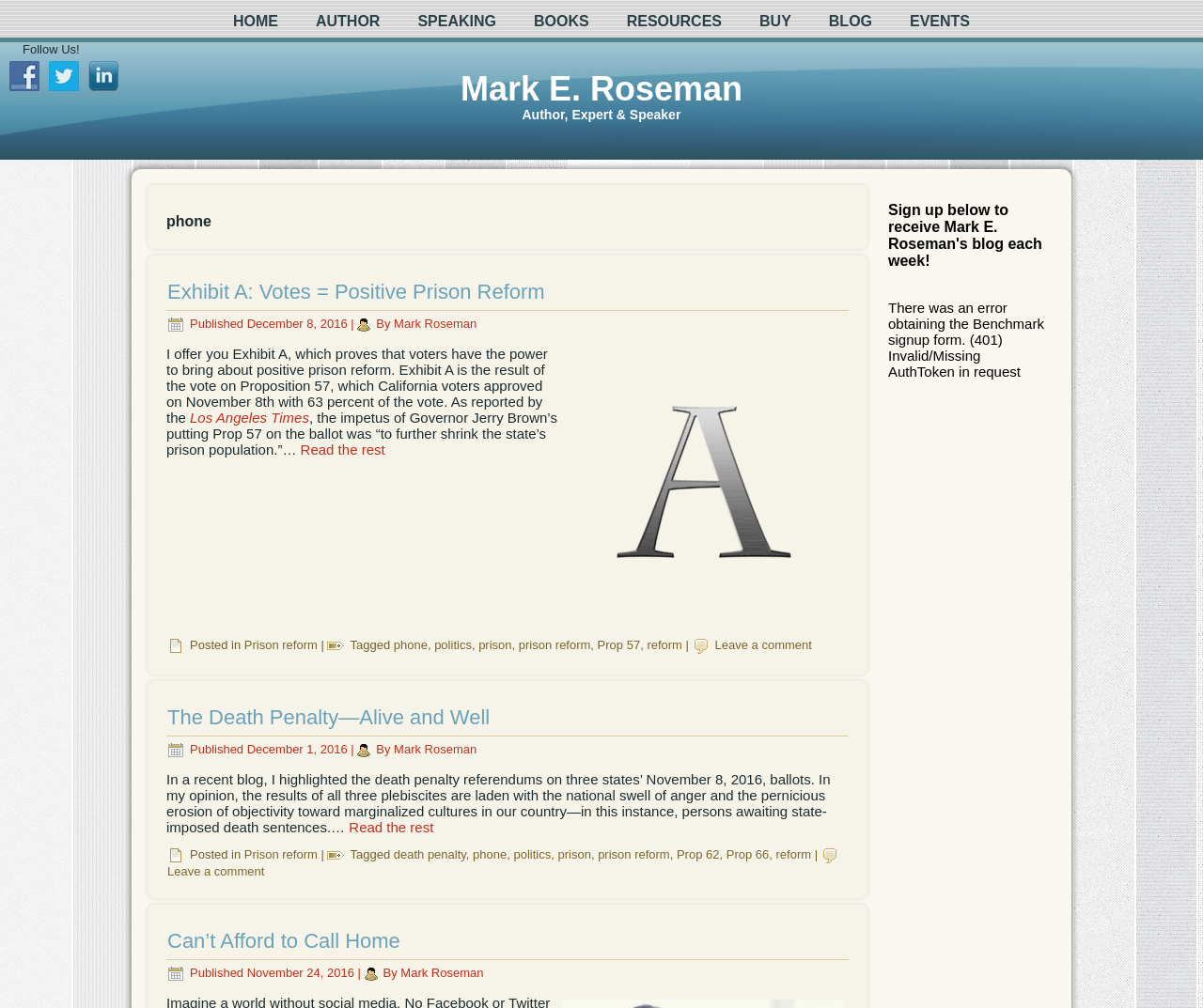Please study the image and answer the question comprehensively:
What is the topic of the first article?

I read the content of the first article and found that it is about prison reform, specifically about Proposition 57 and its impact on the prison population.